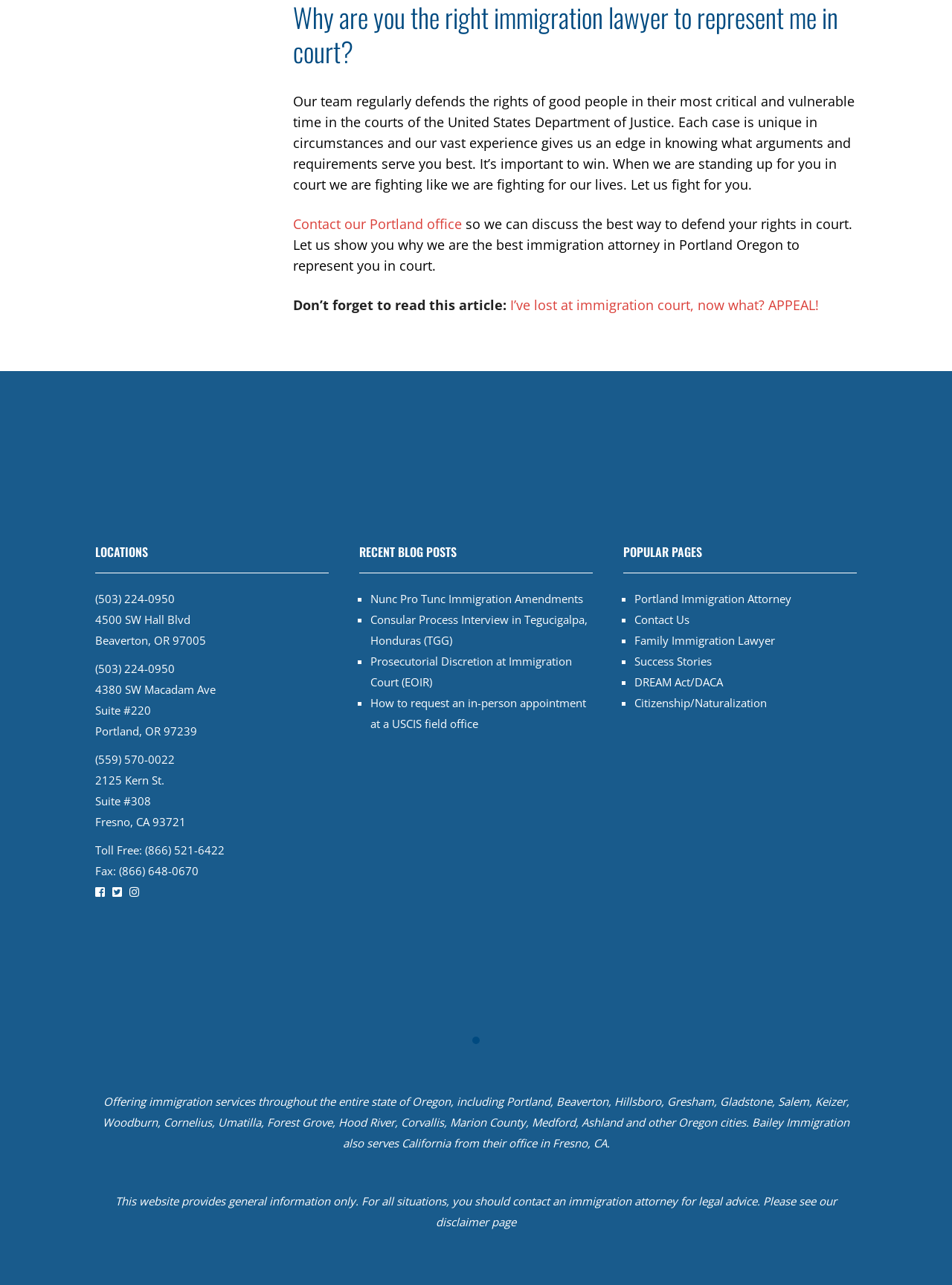What is the topic of the blog post 'I’ve lost at immigration court, now what? APPEAL!'?
Based on the visual content, answer with a single word or a brief phrase.

Immigration court appeal